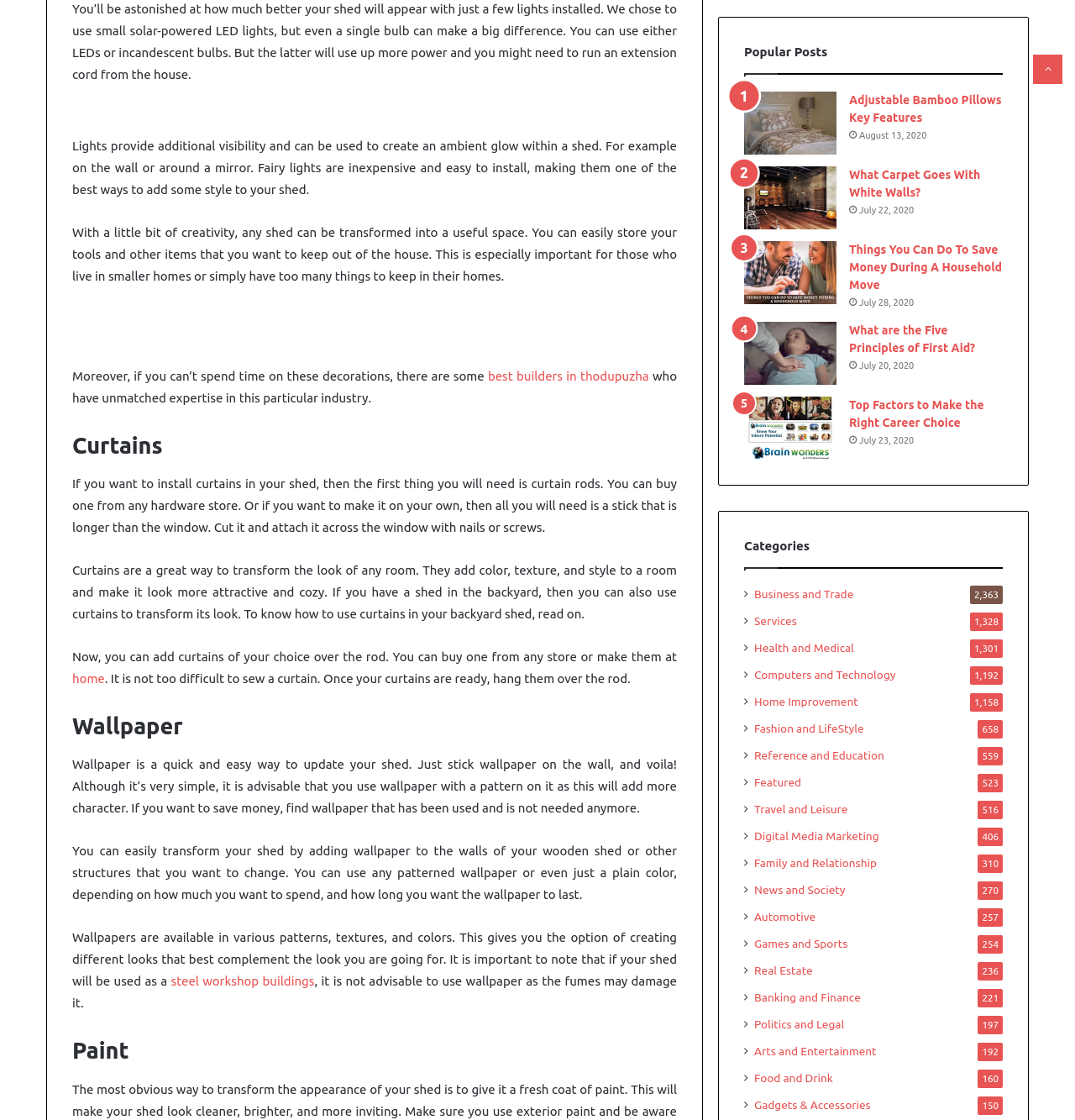What is the benefit of using small solar-powered LED lights in a shed?
Please give a detailed and elaborate explanation in response to the question.

The text states that 'We chose to use small solar-powered LED lights, but even a single bulb can make a big difference. You can use either LEDs or incandescent bulbs. But the latter will use up more power...' This implies that using small solar-powered LED lights in a shed can help save power.